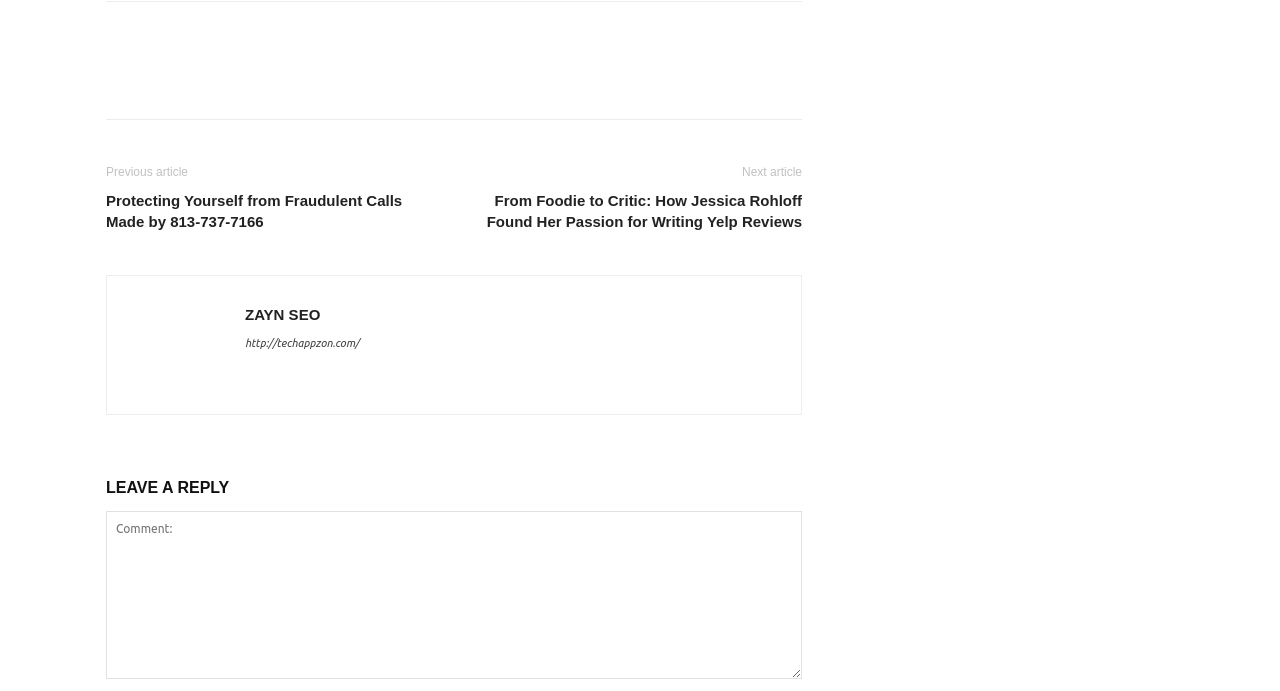Locate the bounding box coordinates of the element to click to perform the following action: 'Open the link to ZAYN SEO'. The coordinates should be given as four float values between 0 and 1, in the form of [left, top, right, bottom].

[0.191, 0.442, 0.25, 0.467]